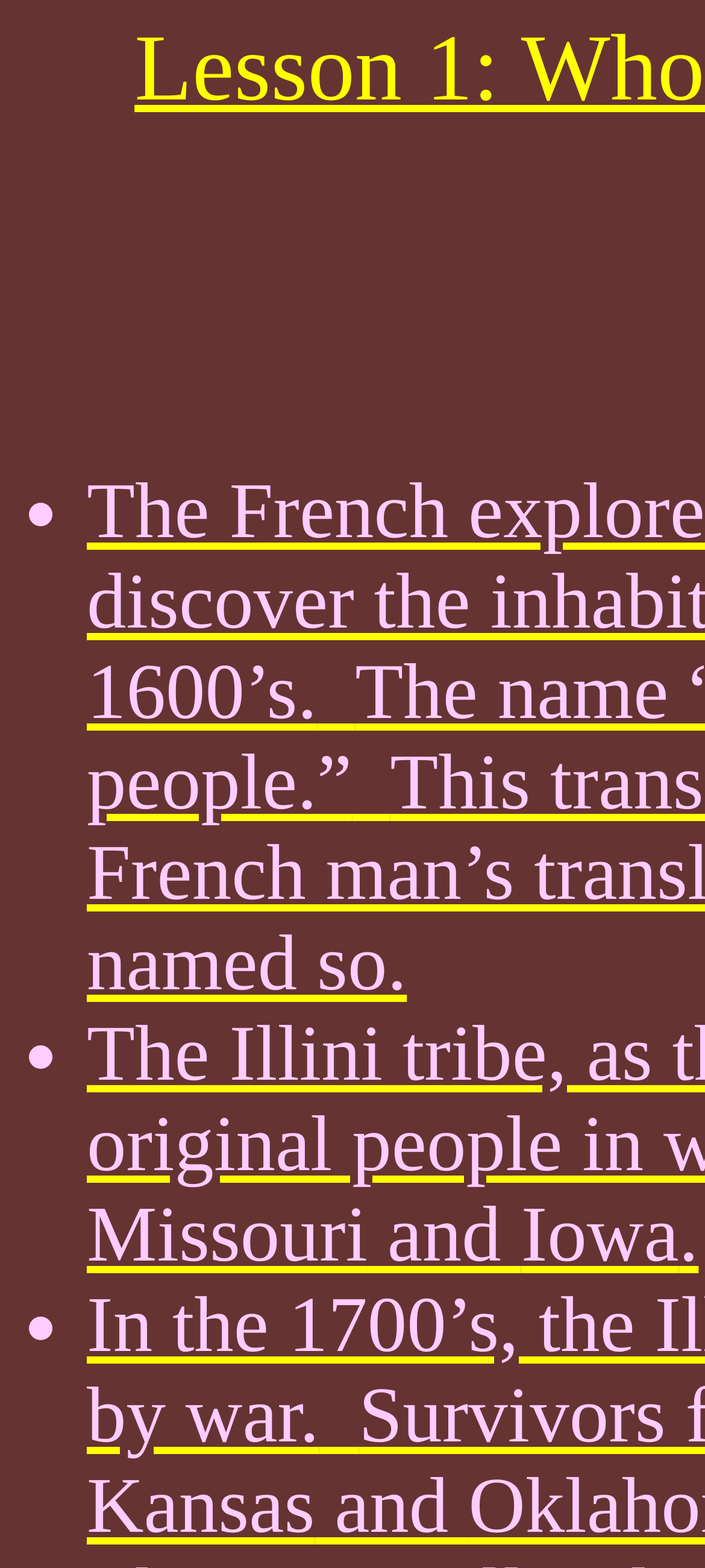How many states are mentioned?
Answer the question based on the image using a single word or a brief phrase.

3